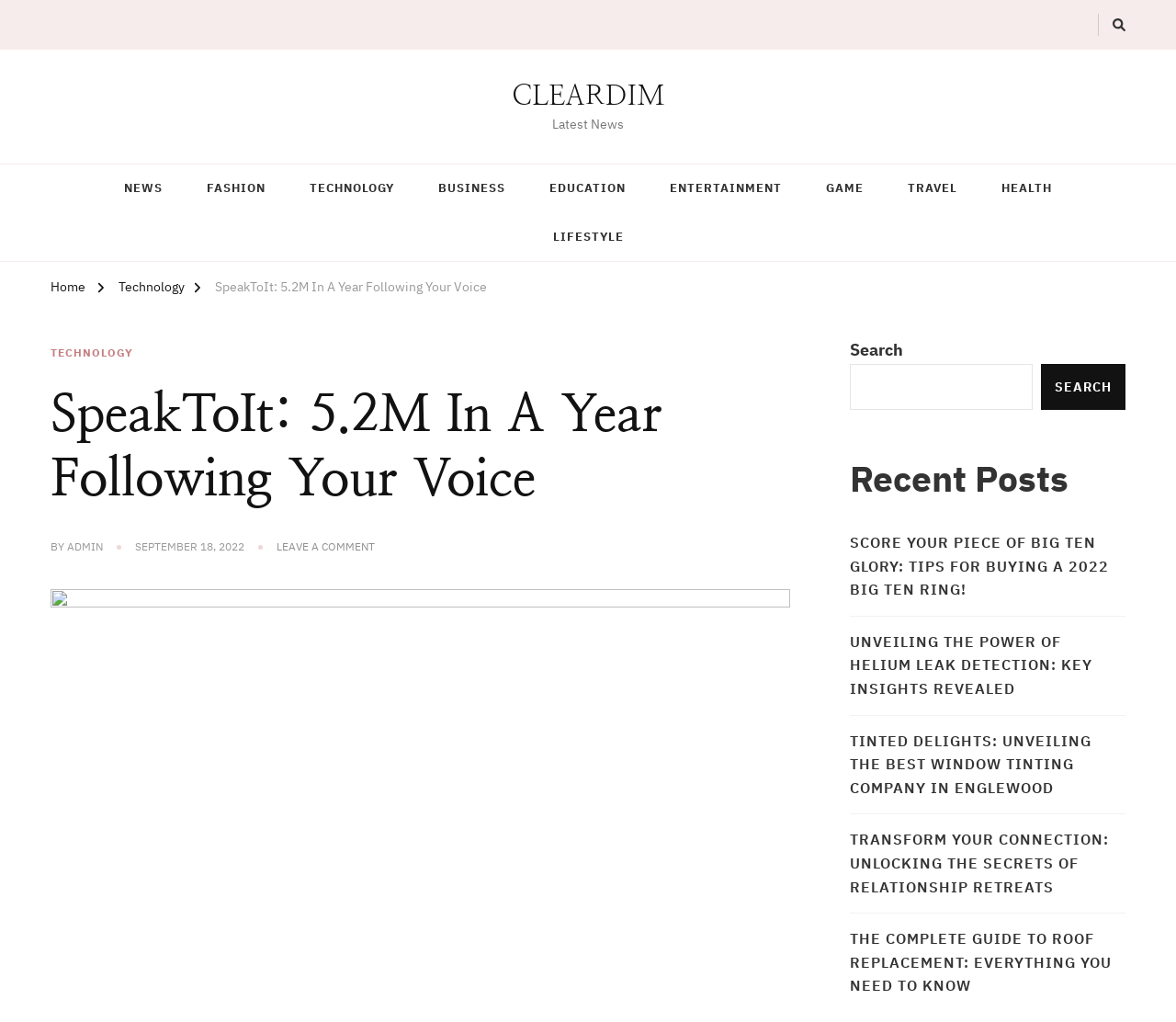Give a one-word or short-phrase answer to the following question: 
What is the position of the 'Home' link on the page?

Top left